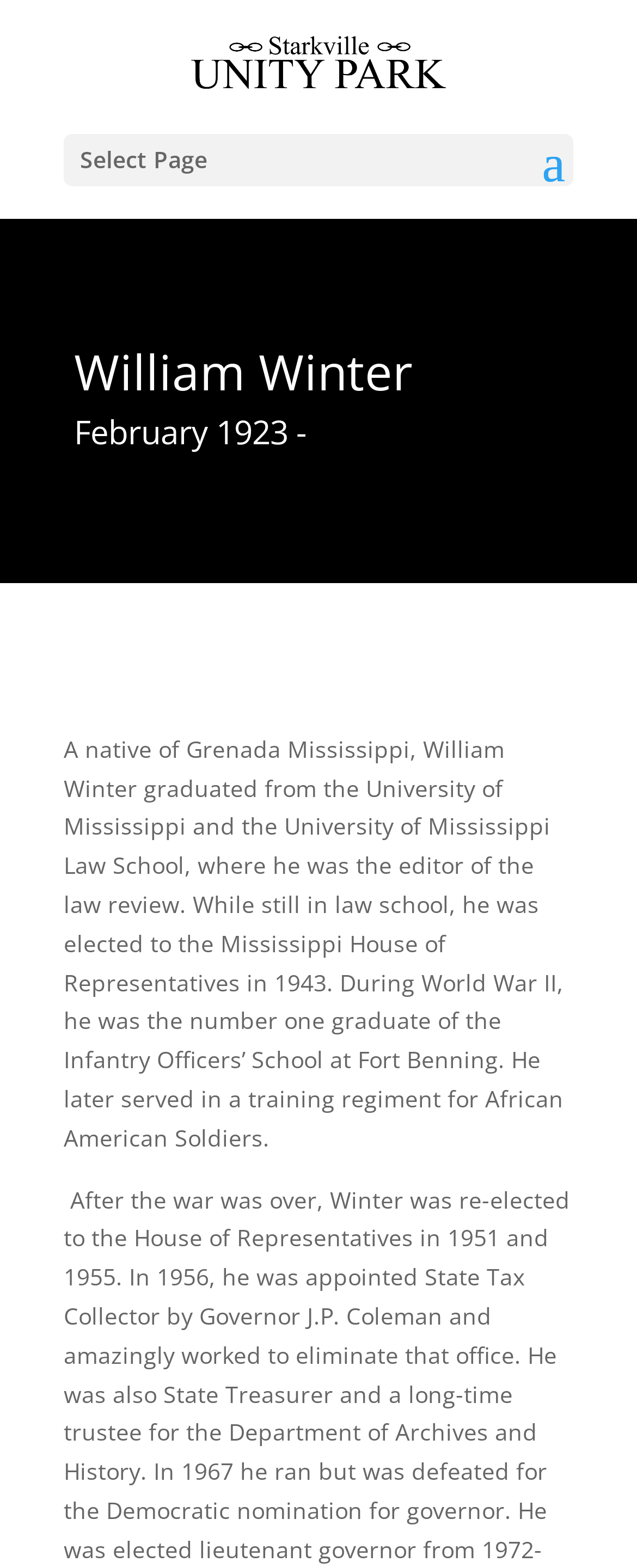What is the name of the park mentioned on the webpage?
Please provide a comprehensive answer based on the visual information in the image.

The webpage has a link and an image with the text 'Starkville Unity Park Oktibbeha County', suggesting that the park mentioned is Starkville Unity Park.